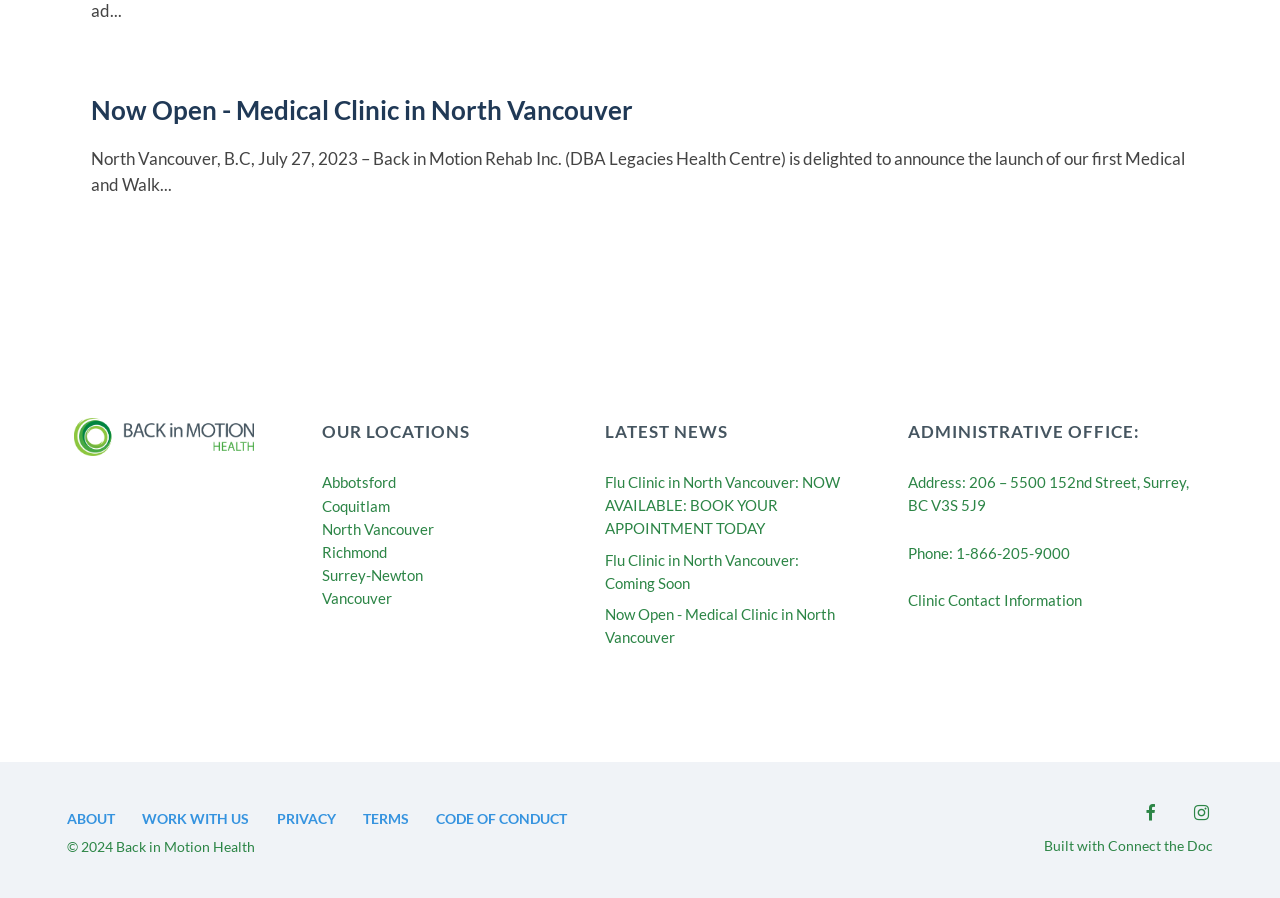Please determine the bounding box coordinates for the UI element described here. Use the format (top-left x, top-left y, bottom-right x, bottom-right y) with values bounded between 0 and 1: Work With Us

[0.111, 0.894, 0.195, 0.931]